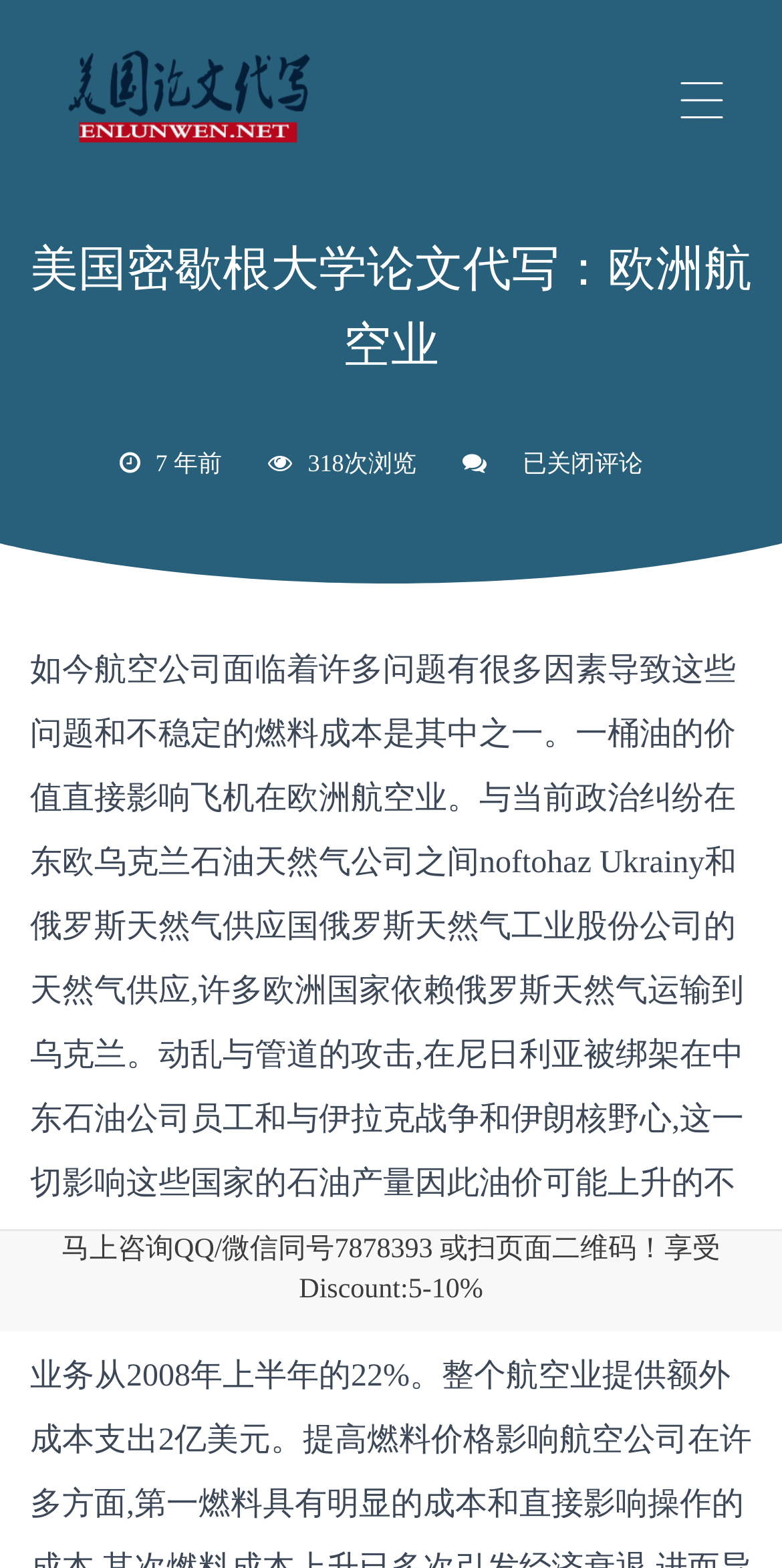Answer in one word or a short phrase: 
What is the contact method for consulting?

QQ/WeChat